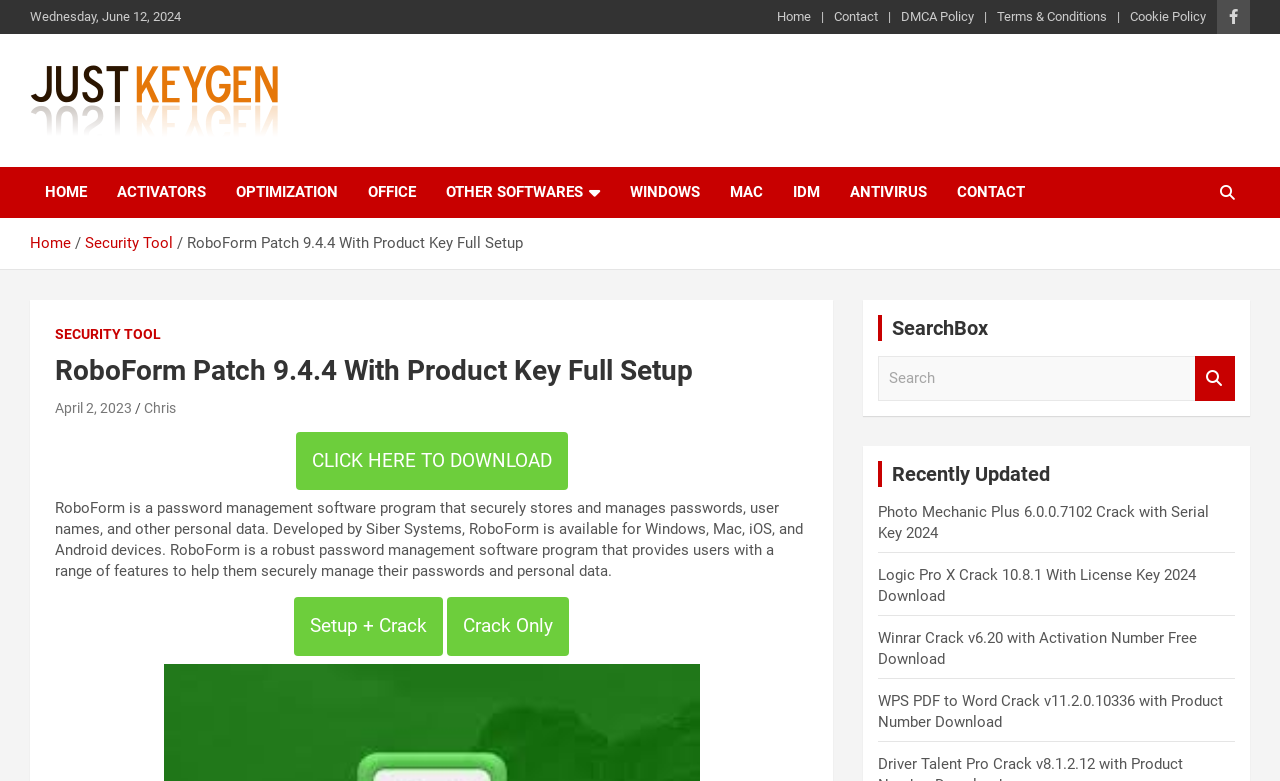What is the name of the author of the webpage content?
Answer the question using a single word or phrase, according to the image.

Chris